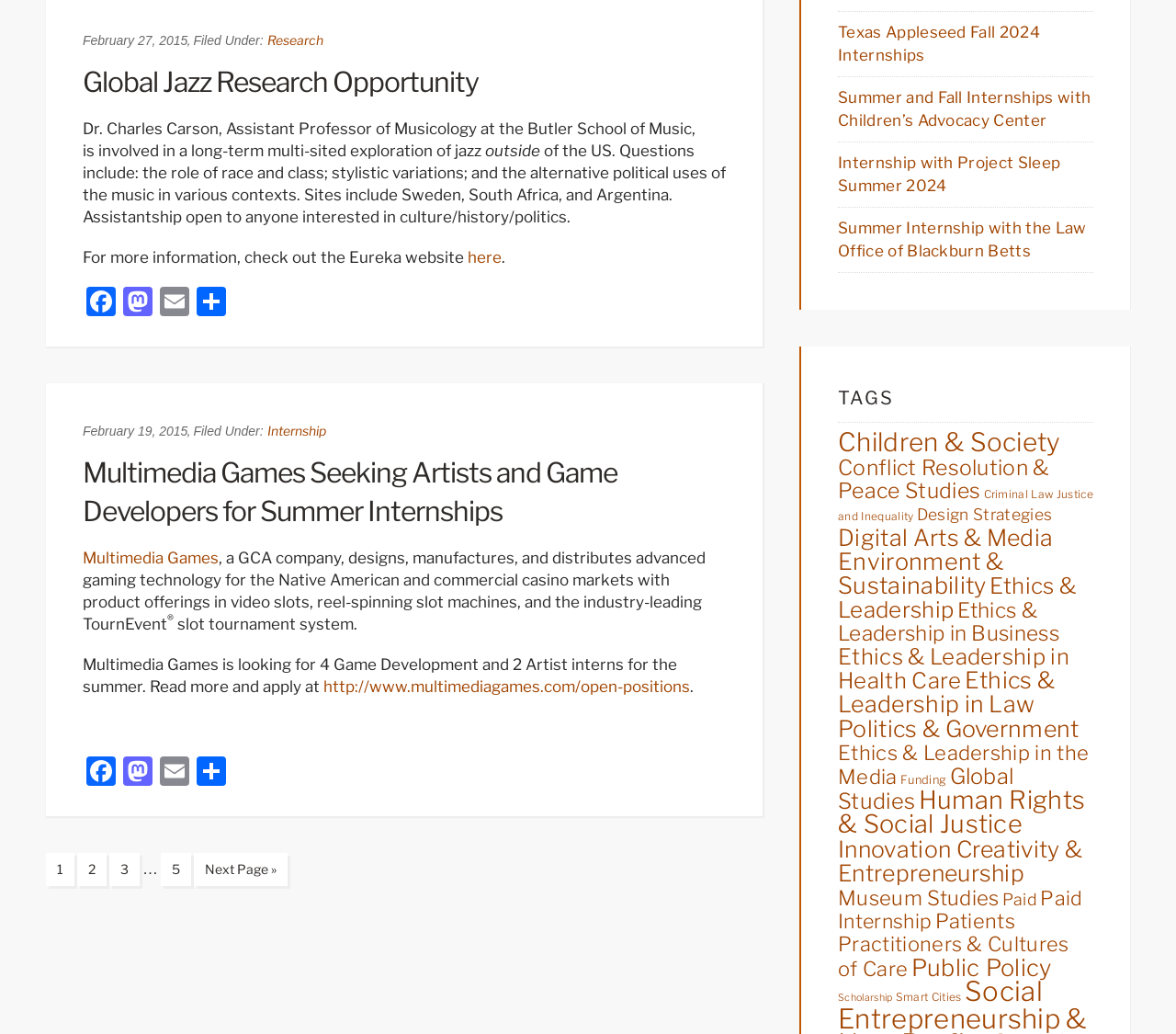Find the bounding box coordinates for the area that must be clicked to perform this action: "Go to Page 2".

[0.066, 0.825, 0.091, 0.857]